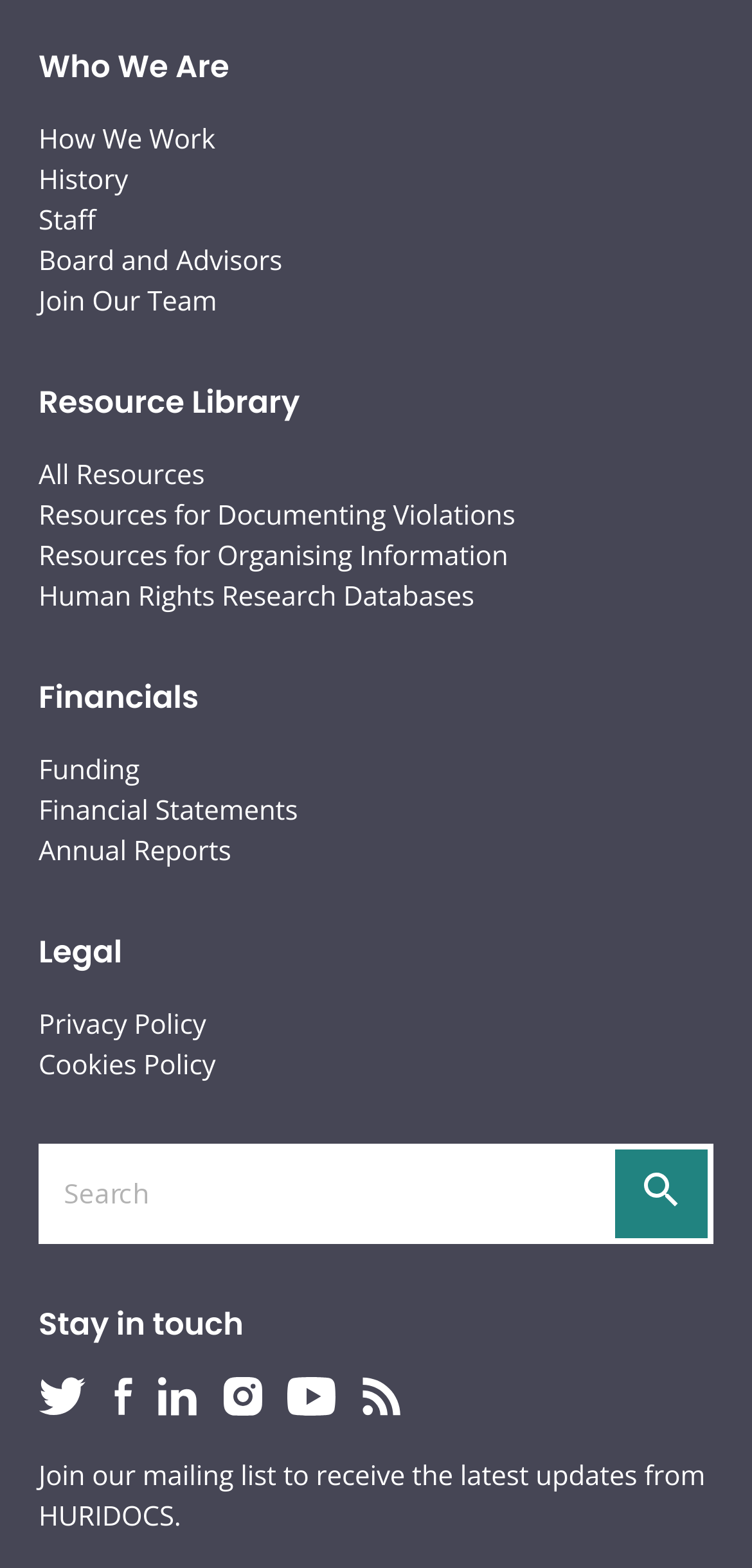Find the bounding box coordinates of the clickable area required to complete the following action: "Search site".

[0.051, 0.73, 0.81, 0.794]